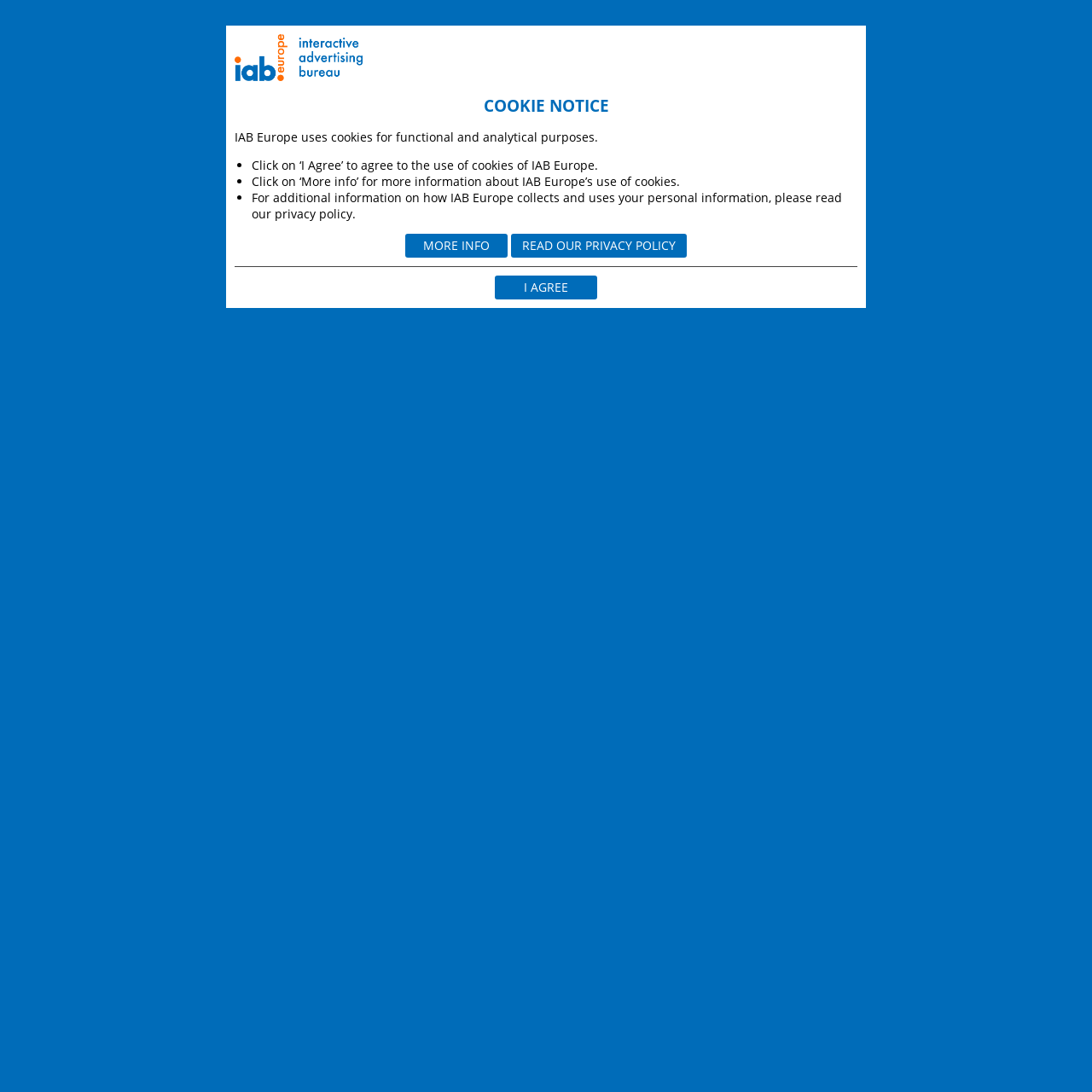How long does Google Analytics store data?
Kindly answer the question with as much detail as you can.

The webpage states that the data collected by Google Analytics is automatically deleted after 14 months.